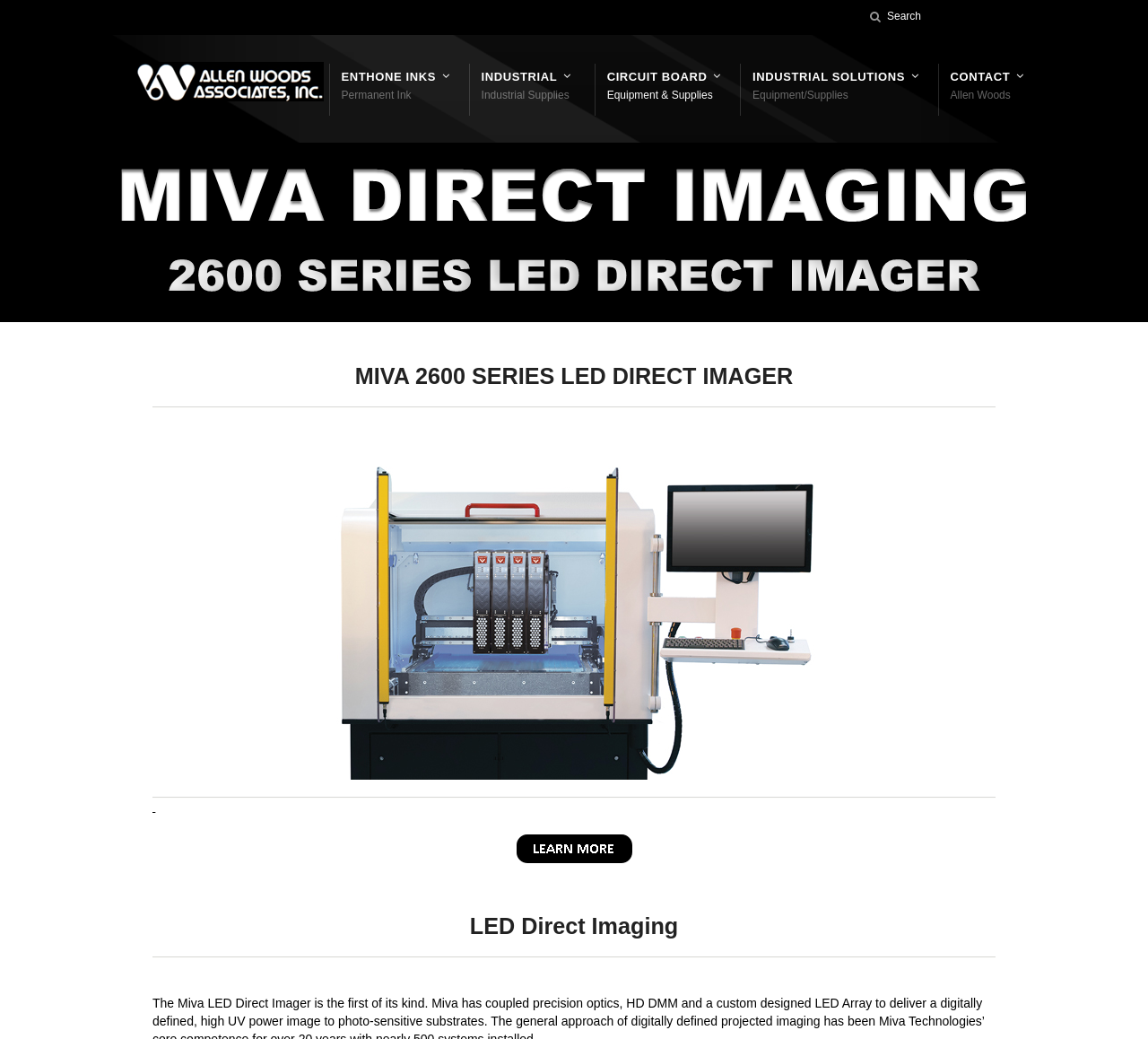Please give a short response to the question using one word or a phrase:
What is the name of the product?

MIVA 2600 SERIES LED DIRECT IMAGER